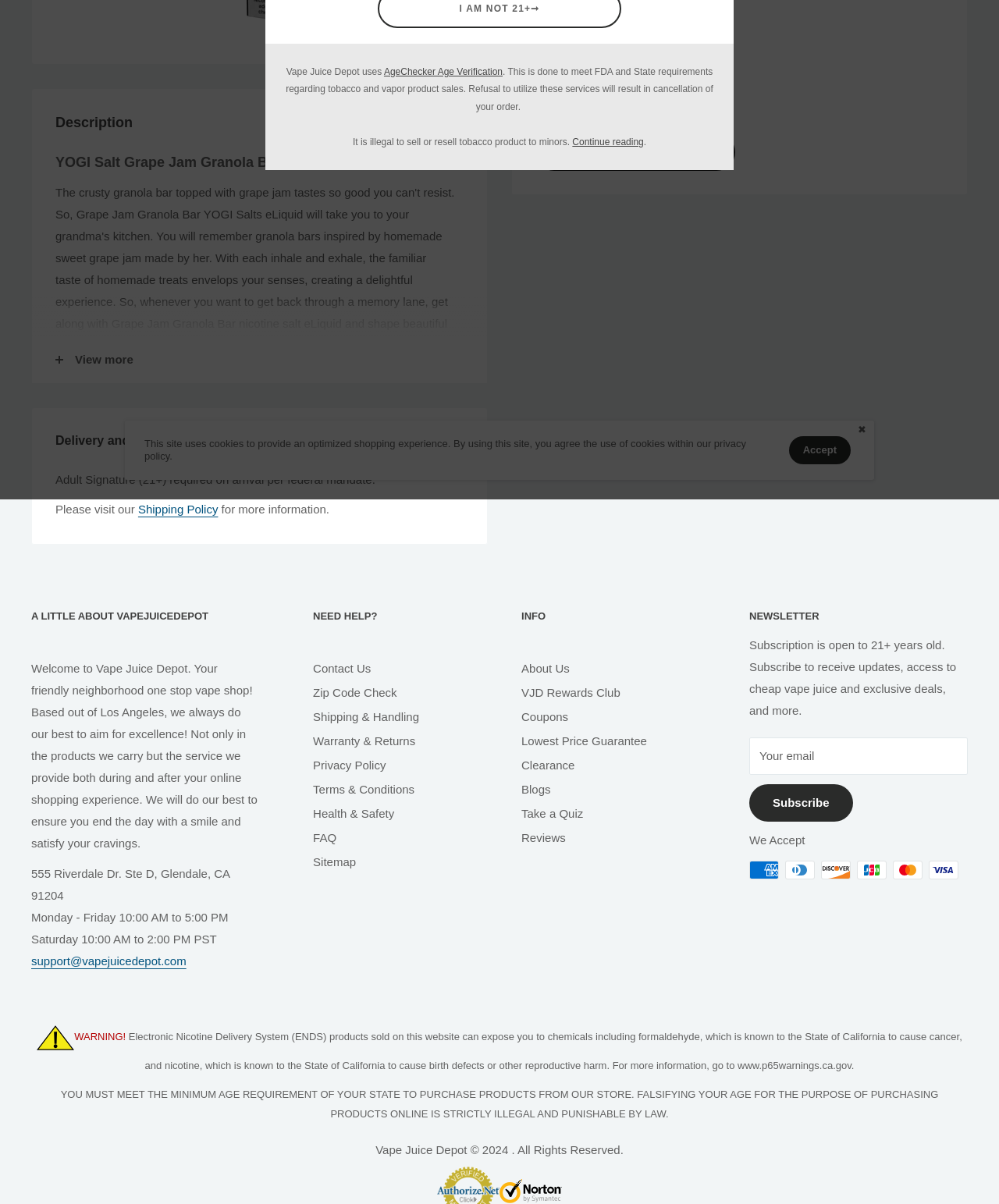Predict the bounding box coordinates for the UI element described as: "parent_node: Your email name="contact[email]"". The coordinates should be four float numbers between 0 and 1, presented as [left, top, right, bottom].

[0.75, 0.612, 0.969, 0.643]